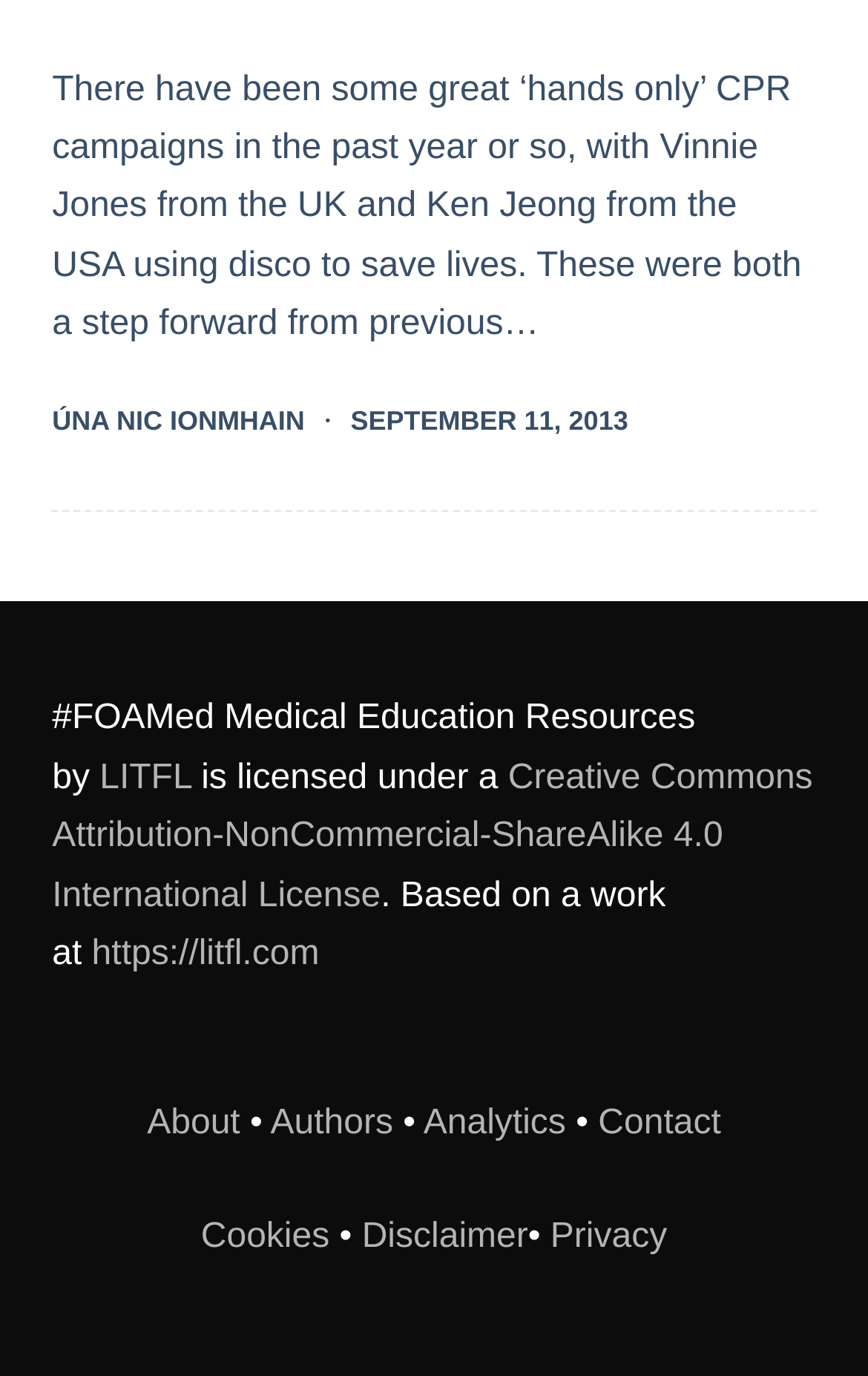Identify the bounding box coordinates of the region that needs to be clicked to carry out this instruction: "Visit the About page". Provide these coordinates as four float numbers ranging from 0 to 1, i.e., [left, top, right, bottom].

[0.169, 0.803, 0.277, 0.831]